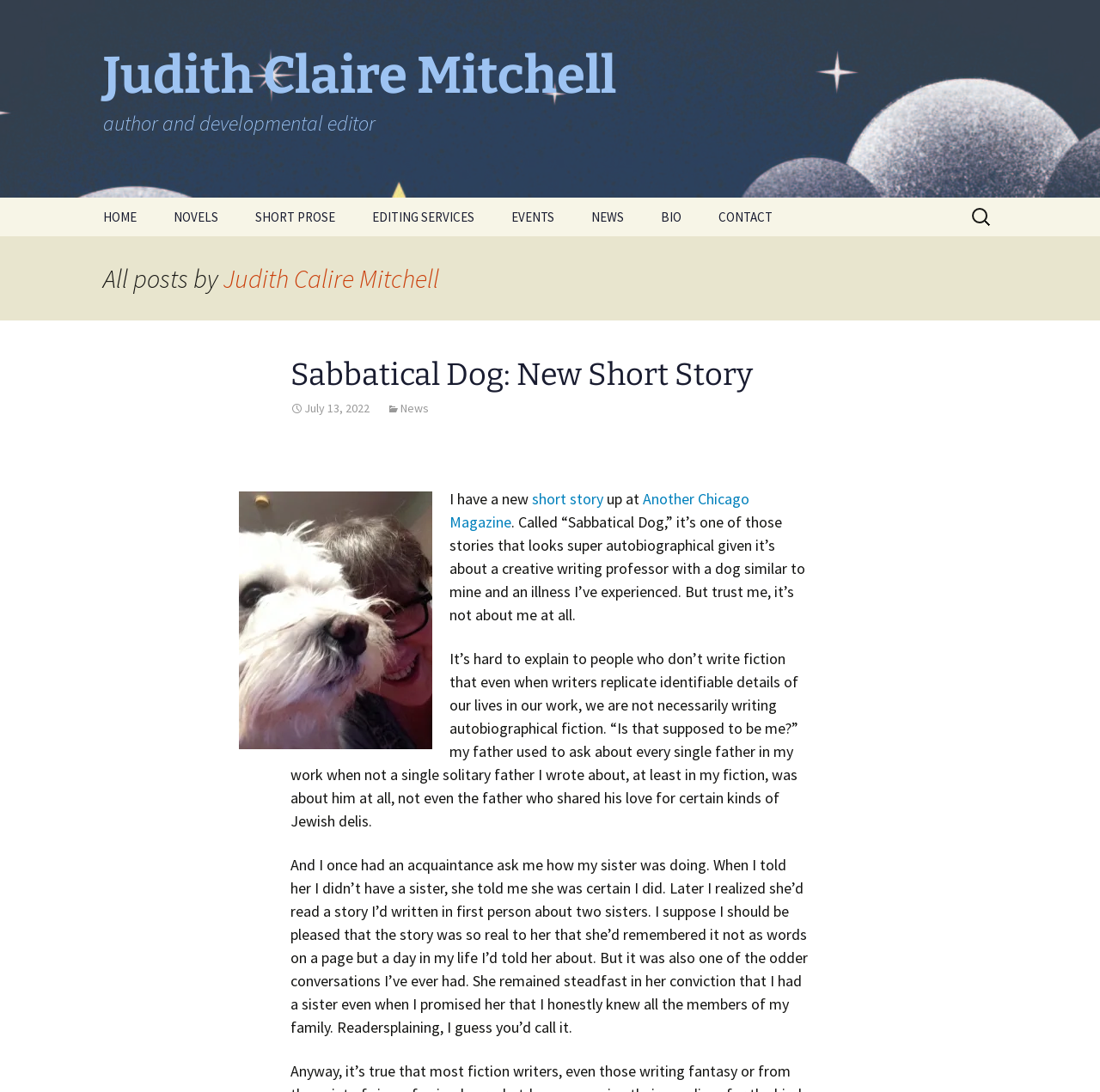Locate the bounding box coordinates of the clickable region to complete the following instruction: "View Judith Calire Mitchell's BIO."

[0.585, 0.181, 0.635, 0.216]